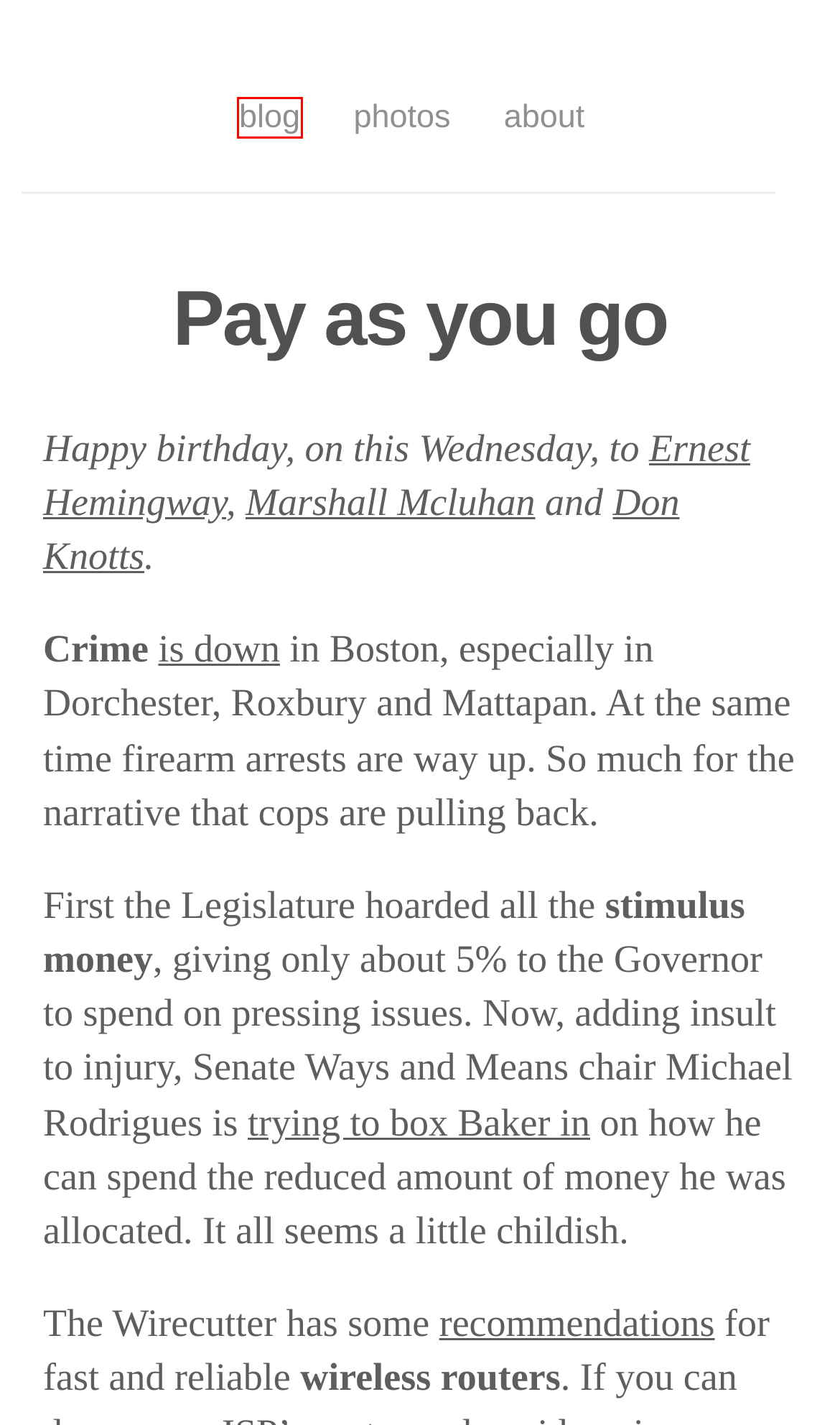You have a screenshot of a webpage with a red bounding box highlighting a UI element. Your task is to select the best webpage description that corresponds to the new webpage after clicking the element. Here are the descriptions:
A. - jjdaley.com
B. Politics - jjdaley.com
C. About - jjdaley.com
D. Crime rate continues to fall in Boston | Dorchester Reporter
E. Crime - jjdaley.com
F. Massachusetts - jjdaley.com
G. Blog page - jjdaley.com
H. Policing - jjdaley.com

G